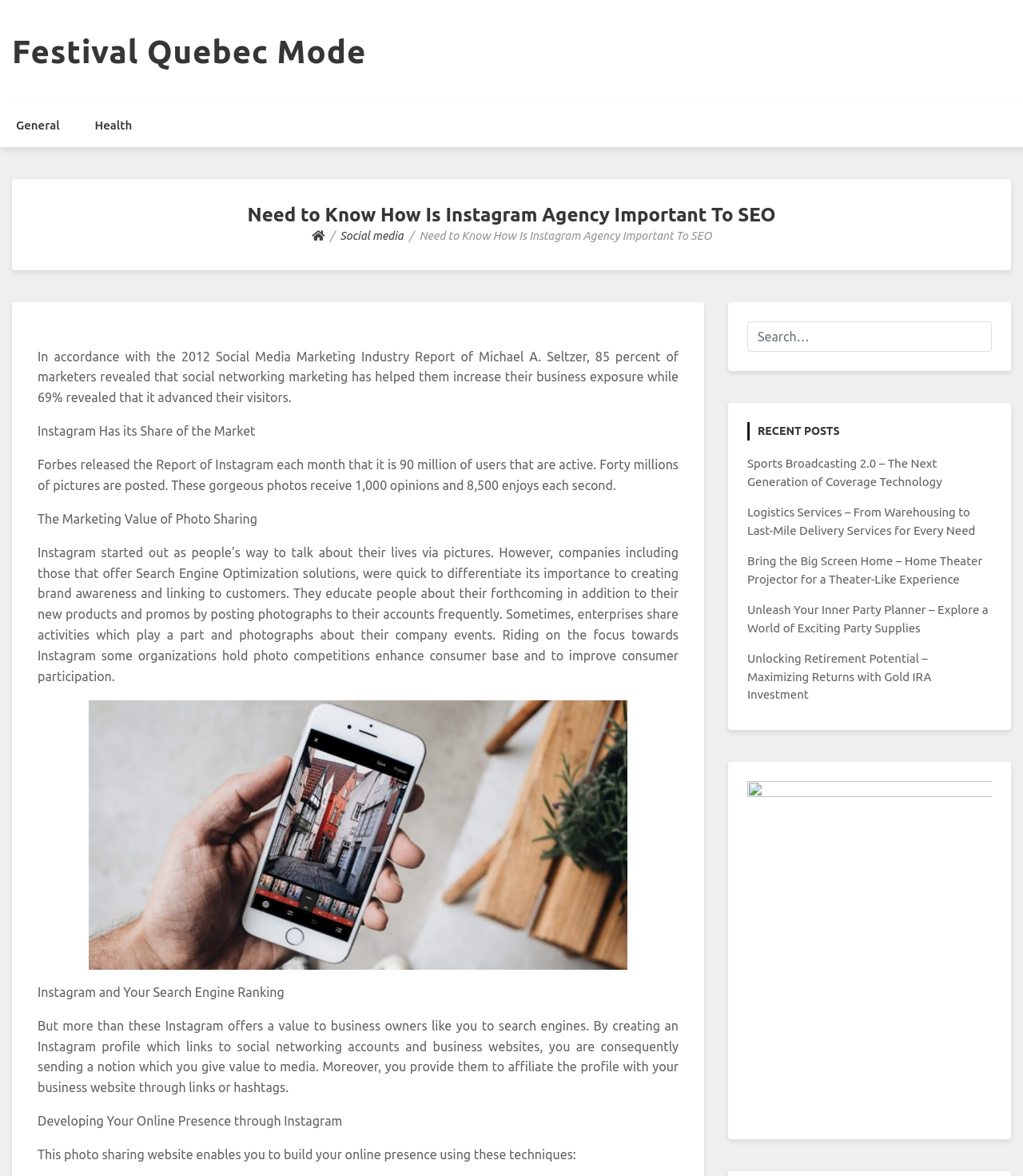Predict the bounding box coordinates of the area that should be clicked to accomplish the following instruction: "Go to Social media page". The bounding box coordinates should consist of four float numbers between 0 and 1, i.e., [left, top, right, bottom].

[0.332, 0.195, 0.394, 0.206]